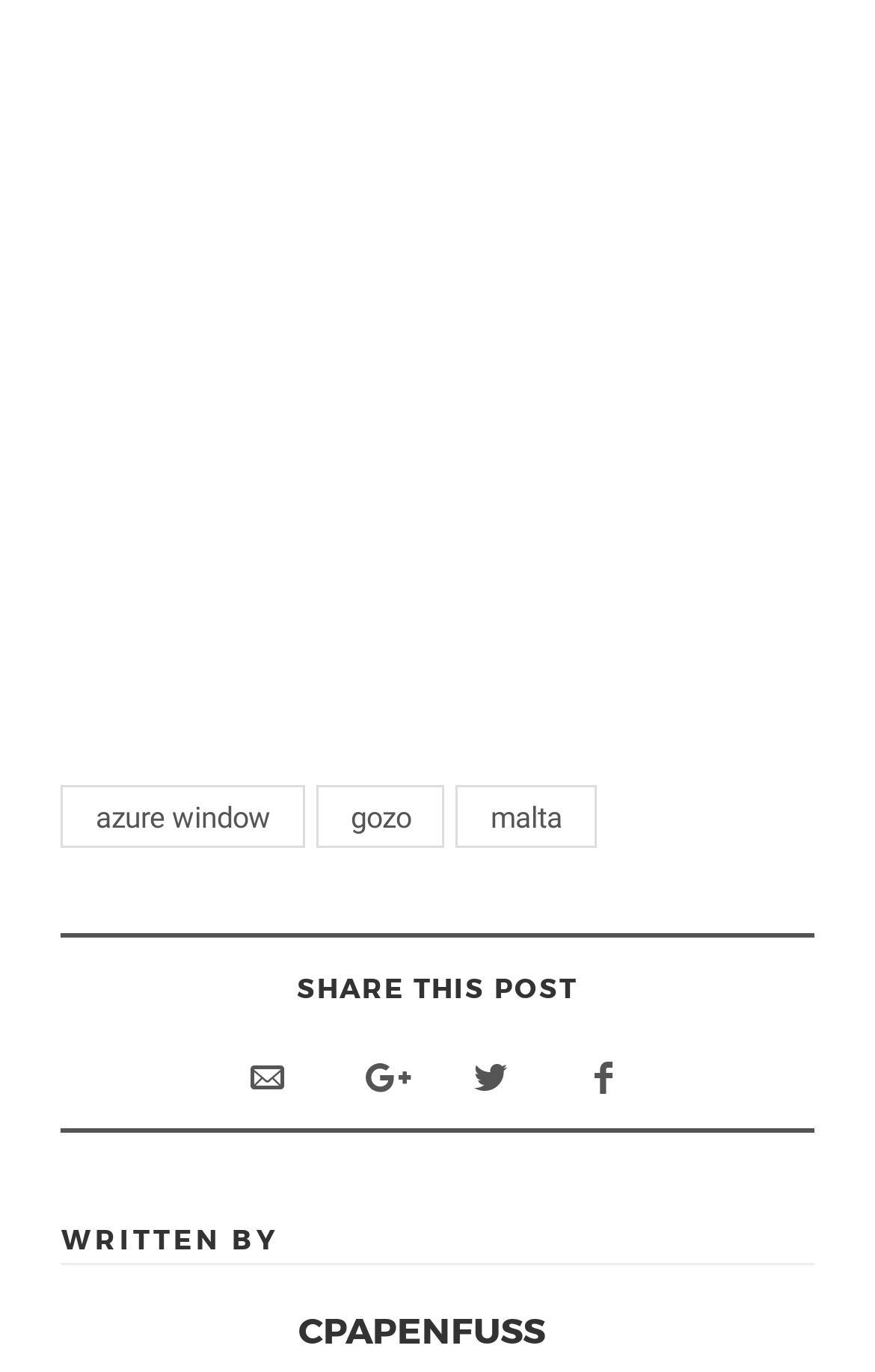Please indicate the bounding box coordinates of the element's region to be clicked to achieve the instruction: "share this post". Provide the coordinates as four float numbers between 0 and 1, i.e., [left, top, right, bottom].

[0.07, 0.706, 0.93, 0.734]